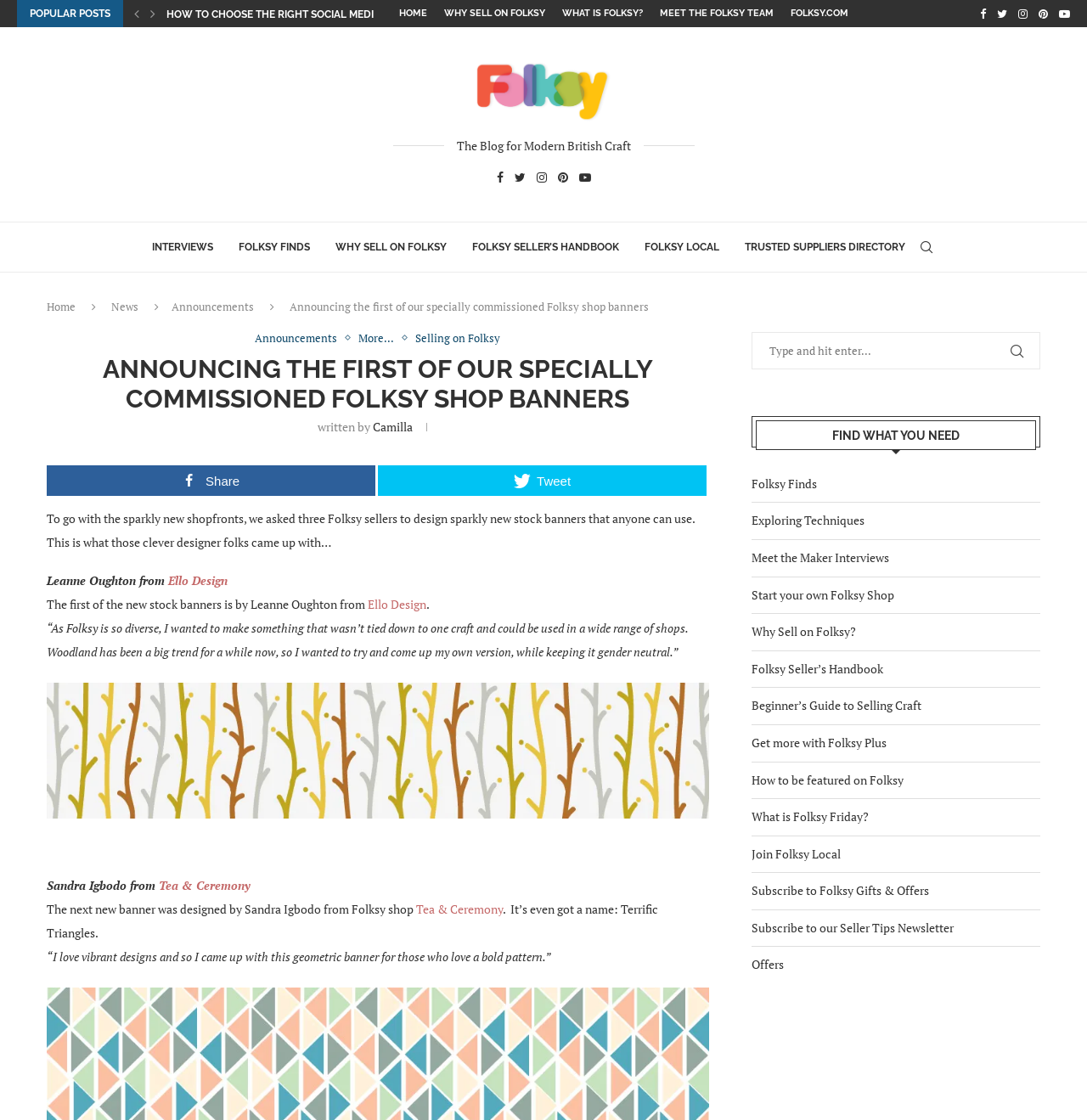How many social media links are at the top of the webpage?
Look at the image and provide a detailed response to the question.

I found the answer by counting the social media links at the top of the webpage, which are Facebook, Twitter, Instagram, Pinterest, and Youtube.